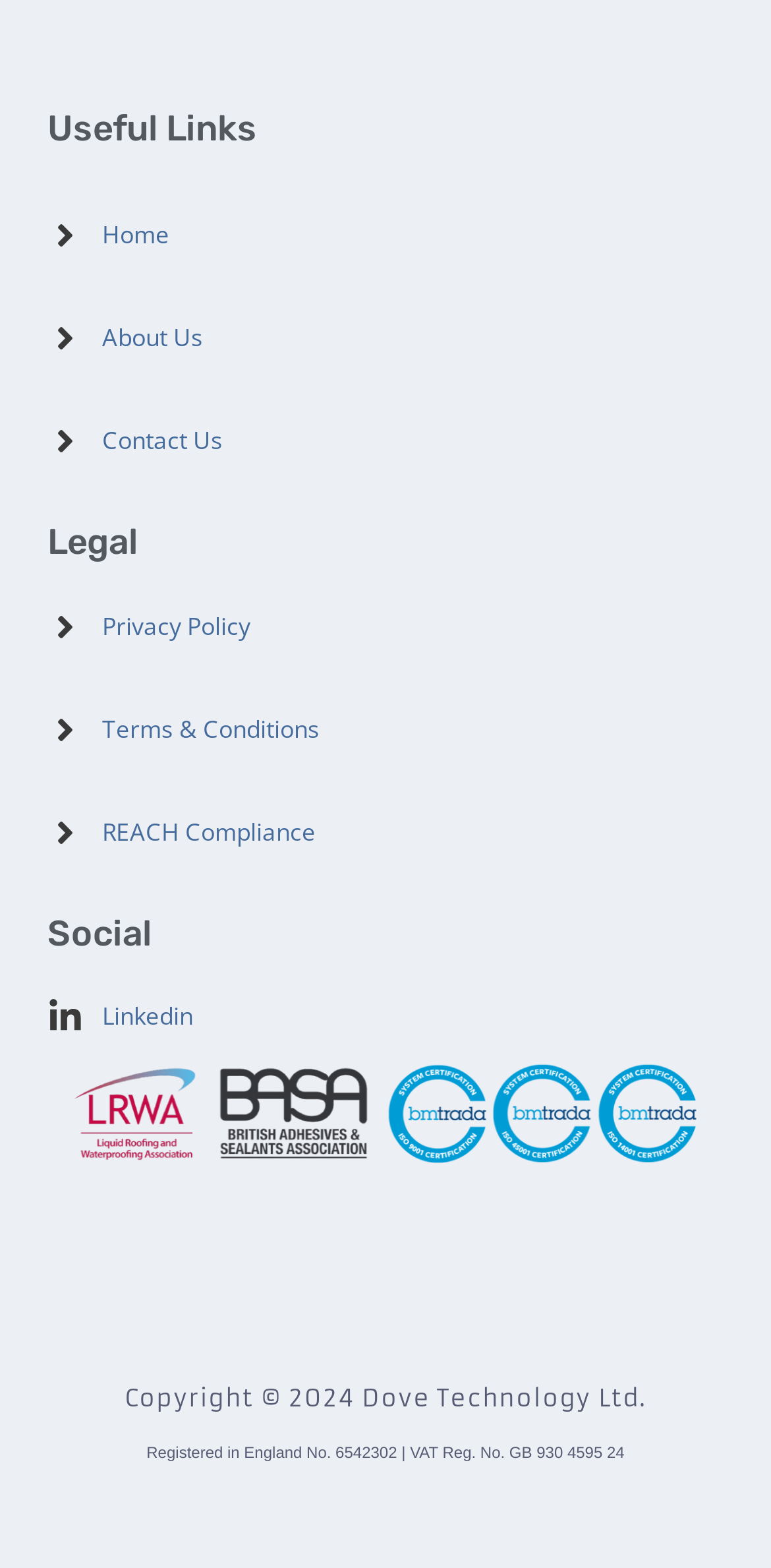What is the VAT registration number?
Provide a comprehensive and detailed answer to the question.

I found the VAT registration number in the footer of the page, which states 'Registered in England No. 6542302 | VAT Reg. No. GB 930 4595 24'.